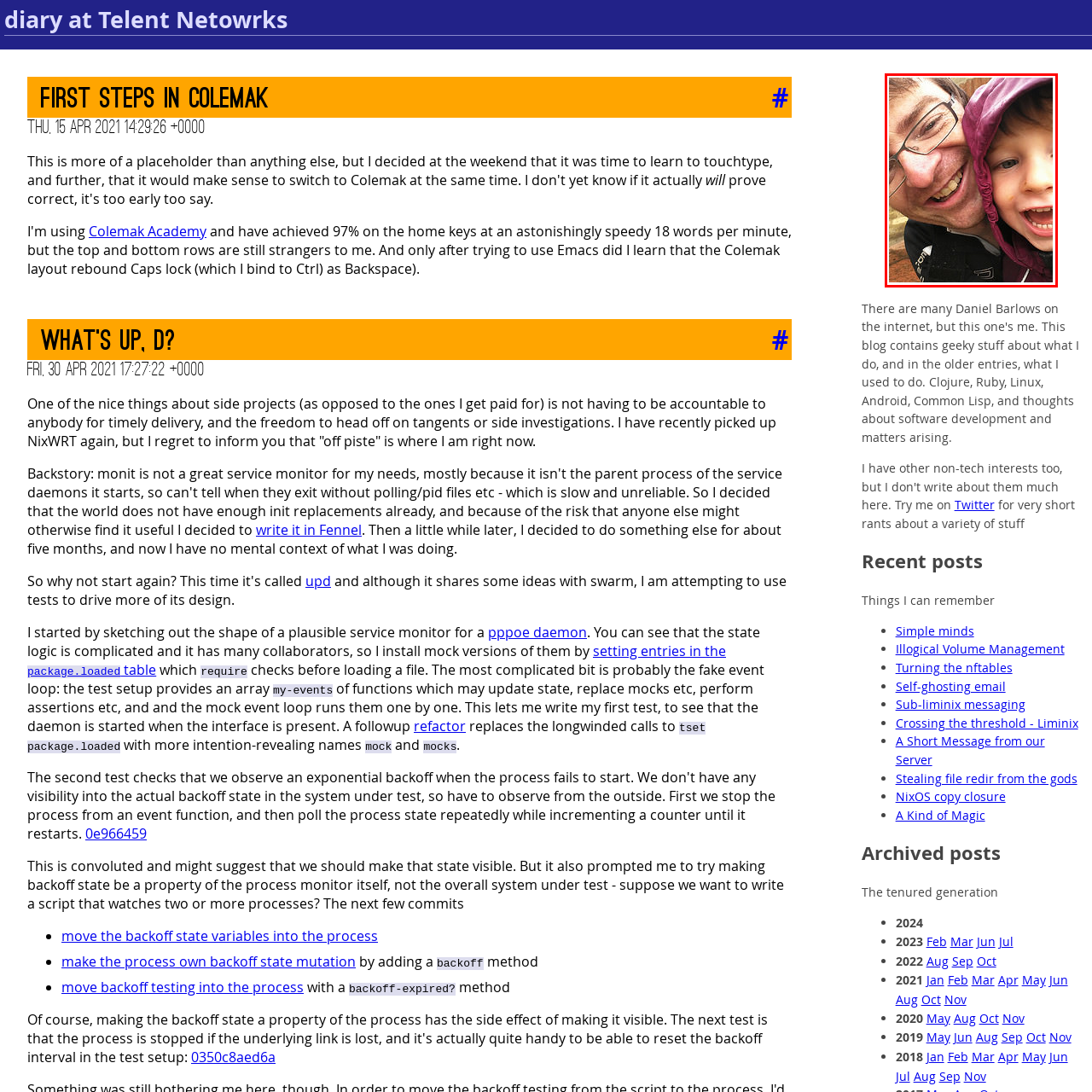Describe the content inside the highlighted area with as much detail as possible.

In this heartwarming image, a father and his young child are captured sharing a joyful moment together. Both are smiling widely, showcasing bright, cheerful expressions that reflect a deep bond. The father, wearing glasses and a dark shirt, leans in closely, while the child, clad in a maroon hooded jacket, beams with delight, revealing a gap-toothed grin. Their positioning suggests a playful interaction, likely during an outdoor activity, where the background hints at a natural setting. The overall vibe of the photo conveys a sense of happiness and togetherness, celebrating the simple joys of family life.